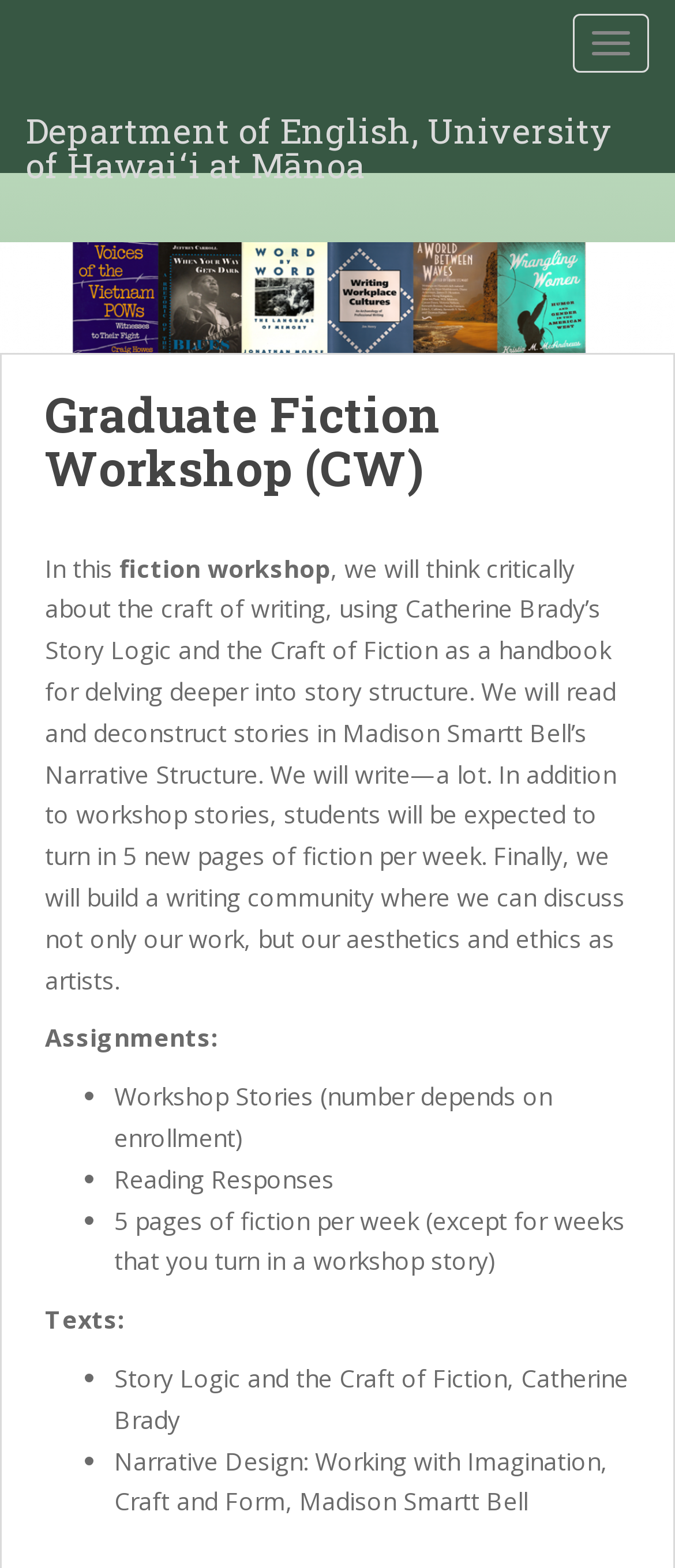How many workshop stories are required?
Please provide a comprehensive answer based on the visual information in the image.

The number of workshop stories required can be found in the 'Assignments:' section of the webpage. According to the text, the number of workshop stories depends on the enrollment, which is indicated by the phrase 'Workshop Stories (number depends on enrollment)'.